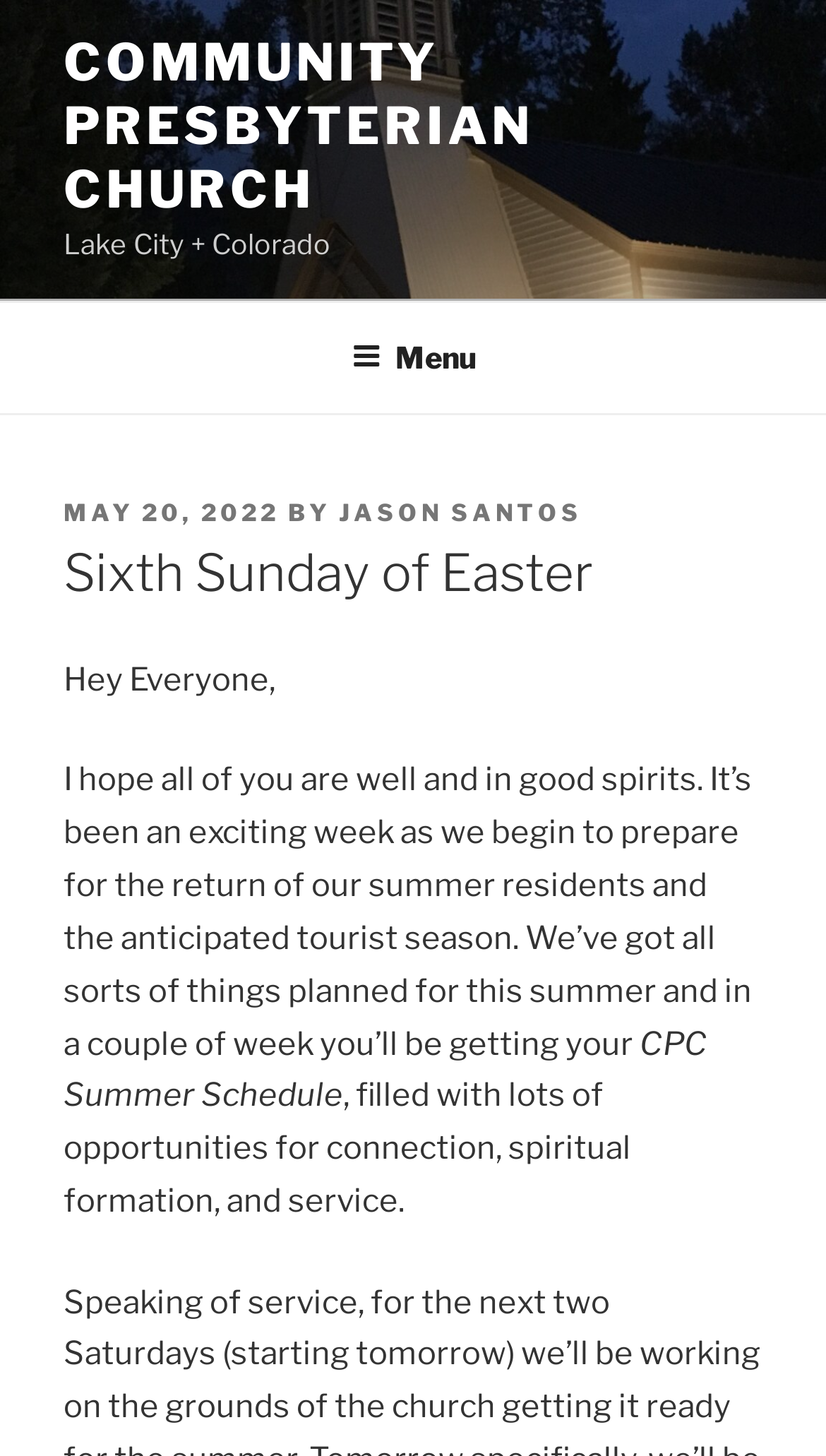What is the date of the posted article?
Using the image as a reference, answer the question with a short word or phrase.

MAY 20, 2022